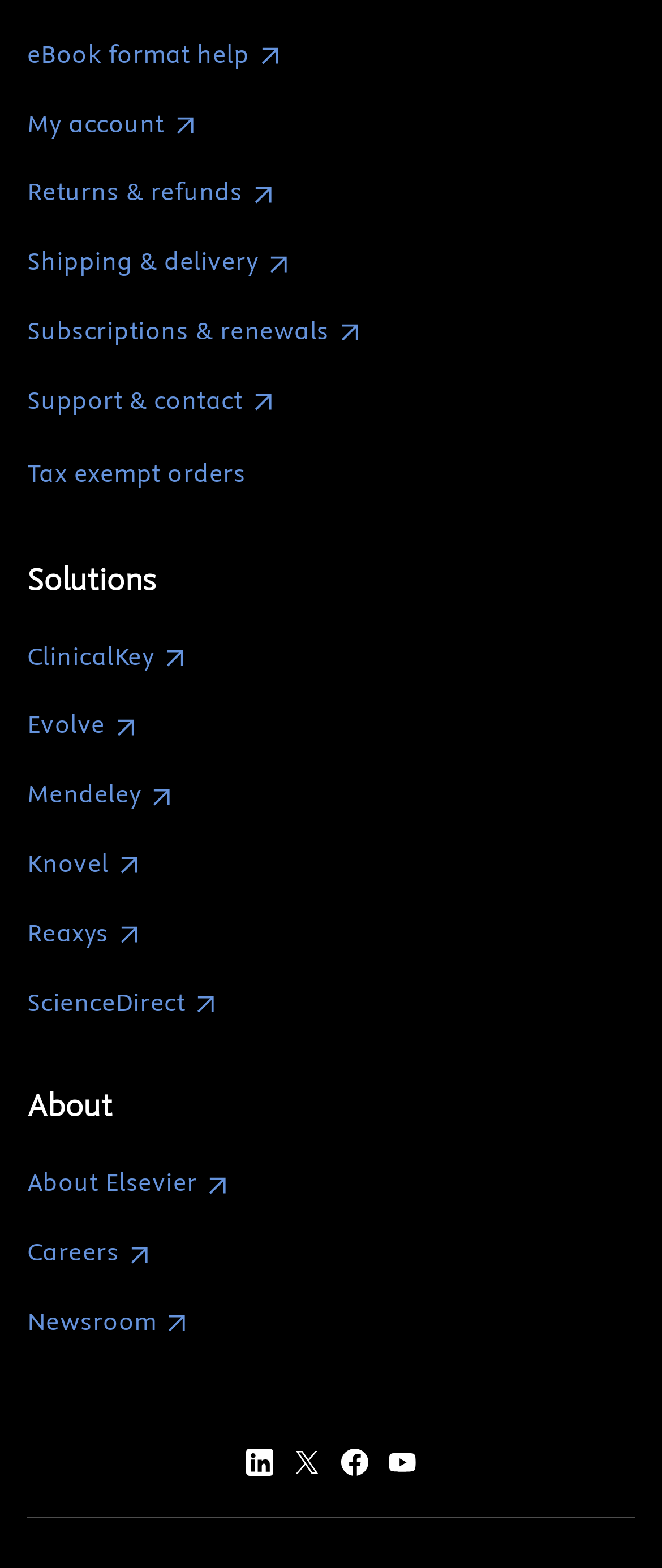From the screenshot, find the bounding box of the UI element matching this description: "Tax exempt orders". Supply the bounding box coordinates in the form [left, top, right, bottom], each a float between 0 and 1.

[0.041, 0.288, 0.548, 0.314]